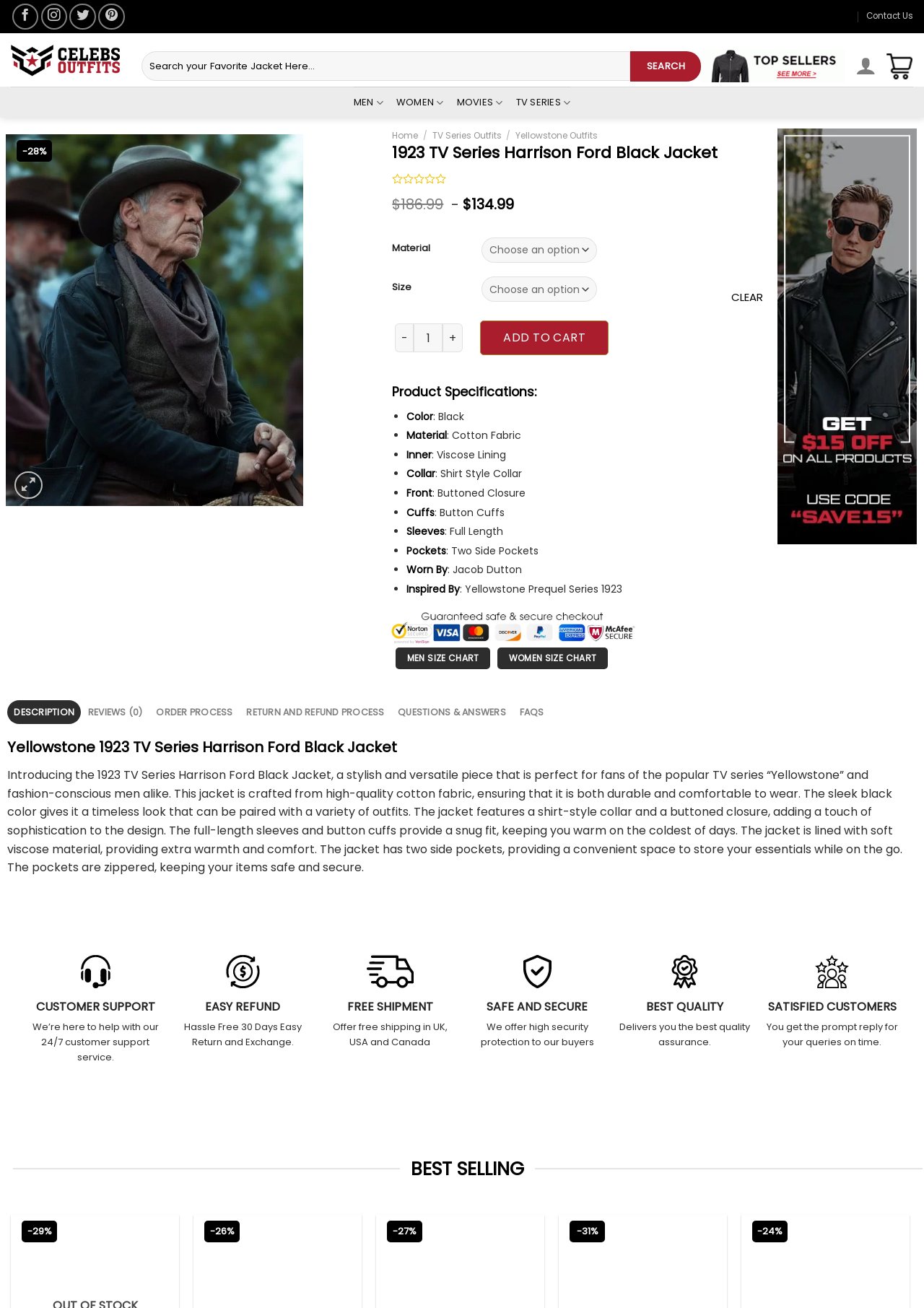Refer to the screenshot and give an in-depth answer to this question: What is the discount percentage on the jacket?

I found this answer by looking at the LayoutTable element, which contains a StaticText element with the text '-28%'. This suggests that the jacket is on sale with a 28% discount.